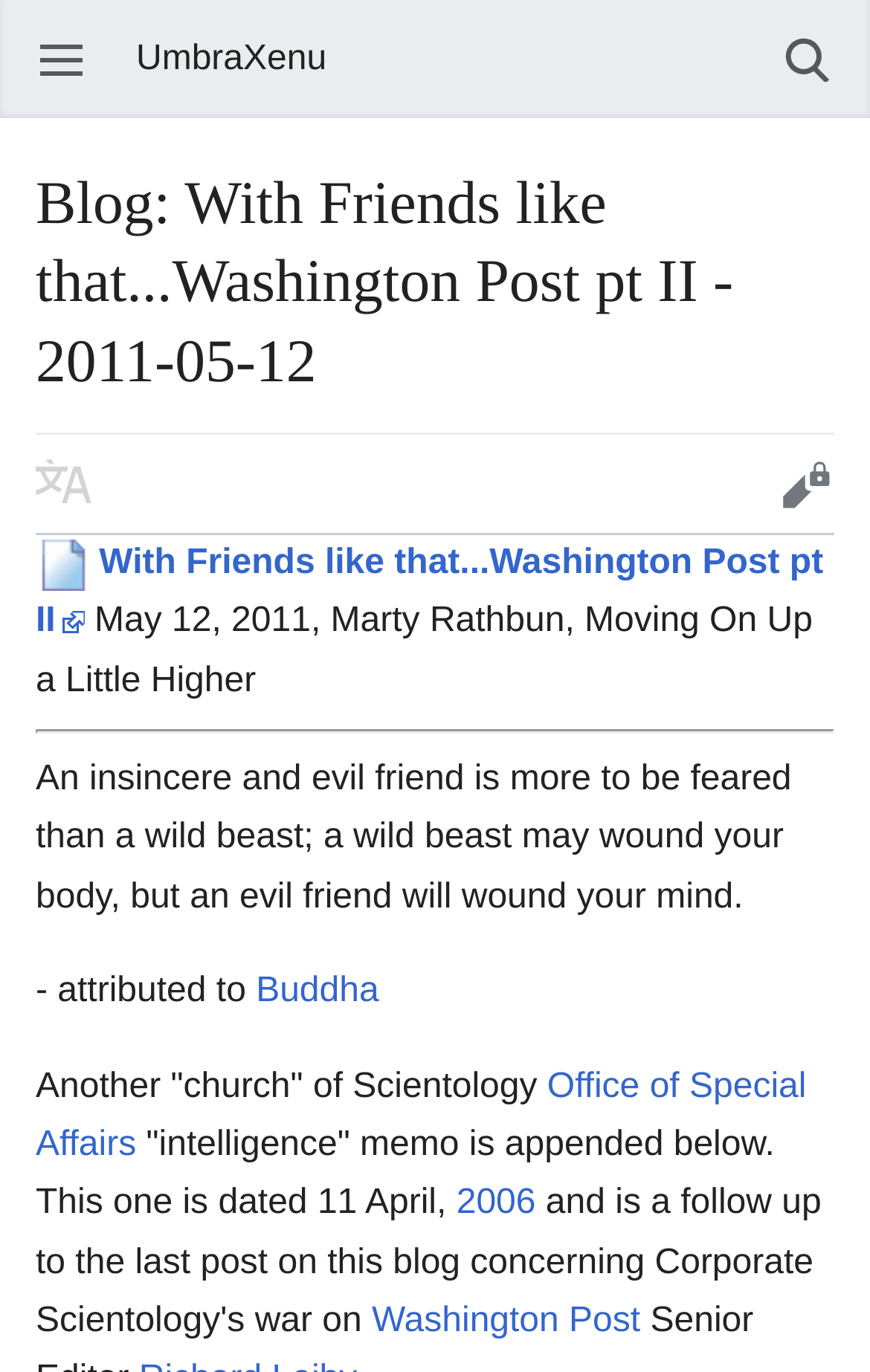Please identify the bounding box coordinates of the element's region that needs to be clicked to fulfill the following instruction: "Open main menu". The bounding box coordinates should consist of four float numbers between 0 and 1, i.e., [left, top, right, bottom].

[0.0, 0.024, 0.144, 0.063]